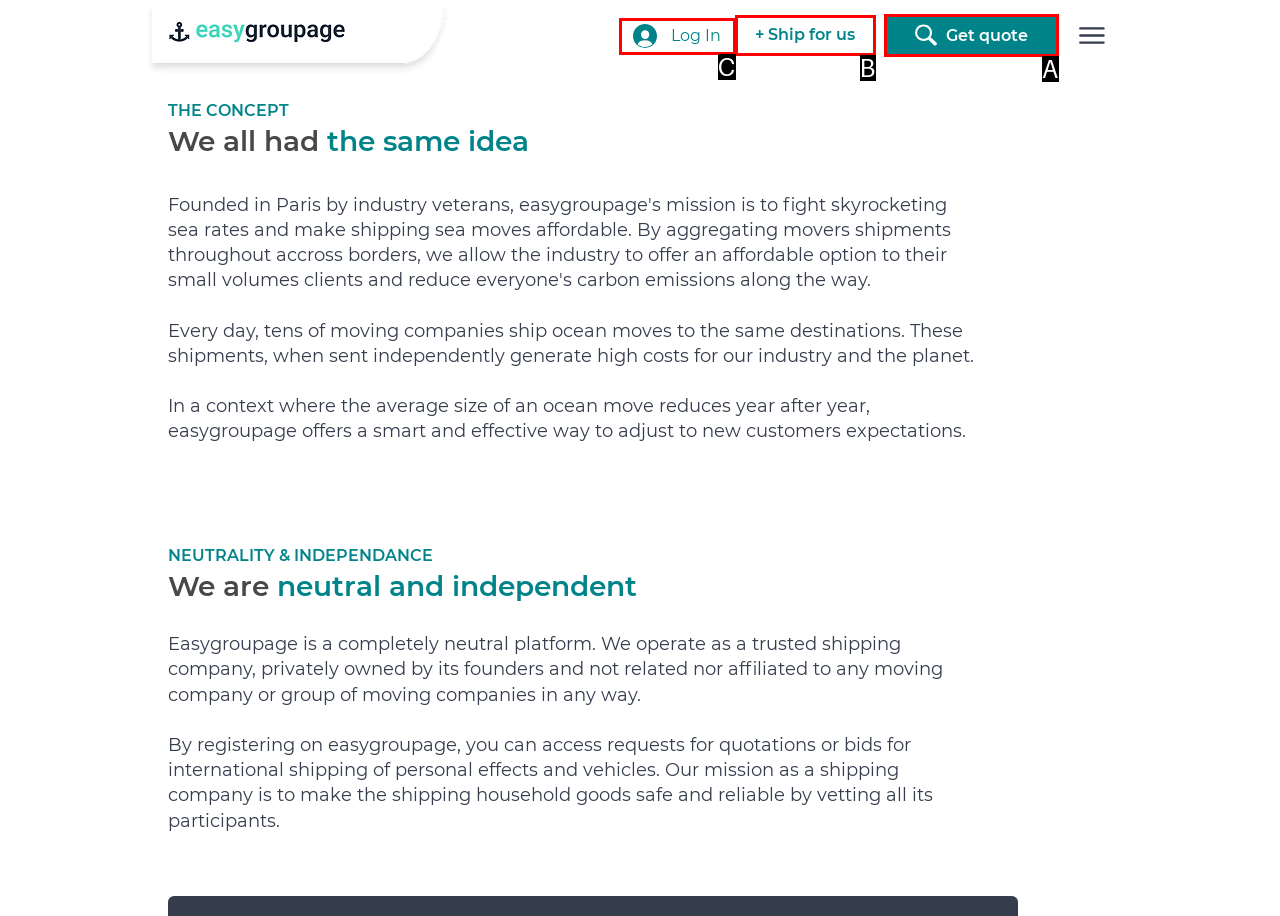Using the element description: + Ship for us, select the HTML element that matches best. Answer with the letter of your choice.

B